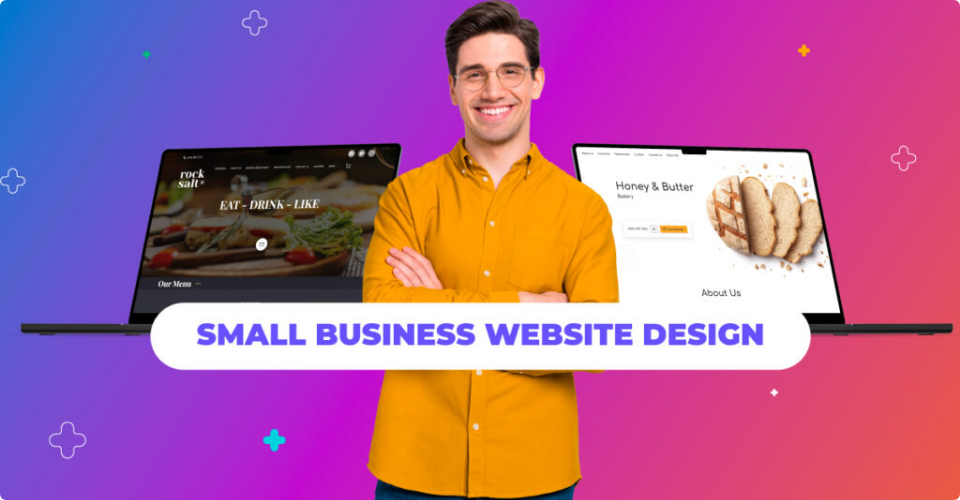Create a detailed narrative of what is happening in the image.

The image showcases a smiling young man standing confidently between two open laptops displaying distinct website designs, highlighting the theme of small business website design. On the left, the laptop screen features a vibrant, colorful layout for a restaurant named "rock salt," offering an inviting view of food options with the tagline "EAT - DRINK - LIKE." On the right, the other laptop presents a sleek design for a bakery called "Honey & Butter," showcasing a simple and appealing interface that emphasizes their offerings. The background radiates a lively gradient of purple and pink hues with playful graphic elements, enhancing the overall modern aesthetic. In bold text across the bottom, the phrase "SMALL BUSINESS WEBSITE DESIGN" emphasizes the focus of the image, aiming to inspire and inform small business owners about effective website design strategies.